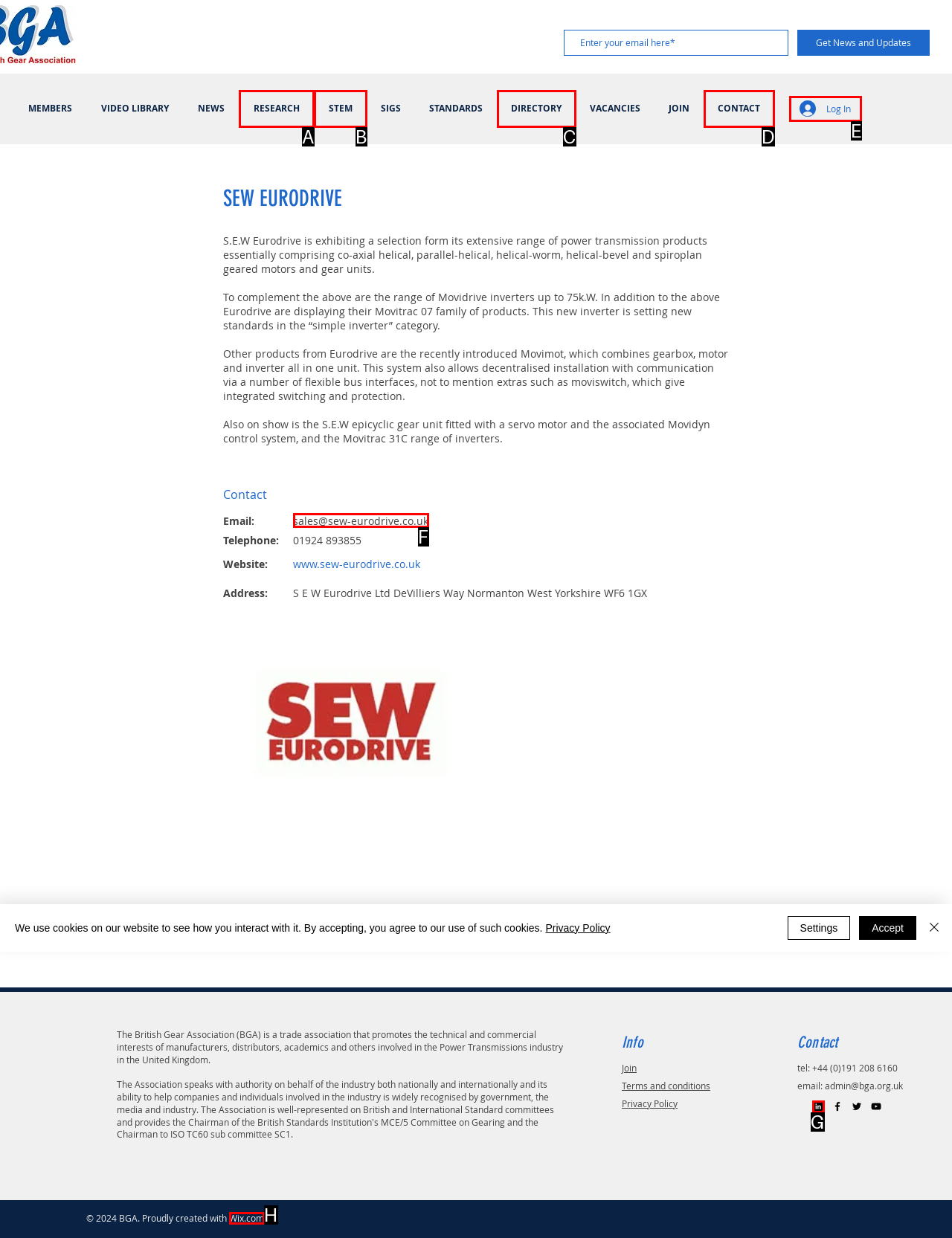Specify which HTML element I should click to complete this instruction: Contact via email Answer with the letter of the relevant option.

F